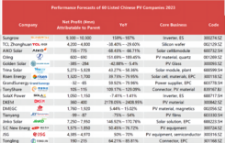What is the purpose of the 'YoY (%)' column?
Refer to the image and provide a detailed answer to the question.

The 'YoY (%)' column in the table shows the year-over-year percentage increase or decrease in net profit, which indicates the financial health and growth of each company relative to the previous year.